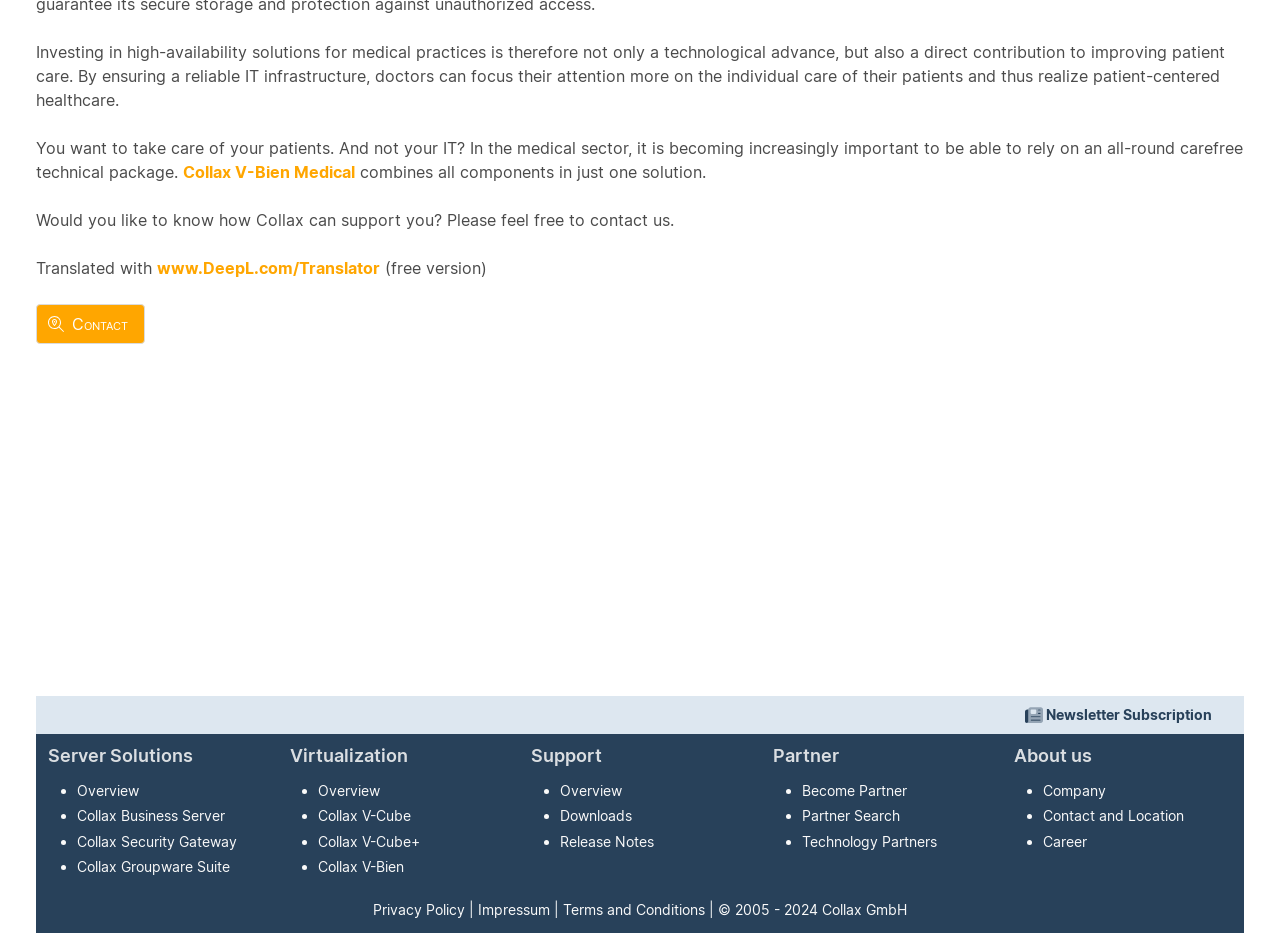Find the bounding box coordinates for the HTML element described as: "Contact and Location". The coordinates should consist of four float values between 0 and 1, i.e., [left, top, right, bottom].

[0.815, 0.865, 0.925, 0.884]